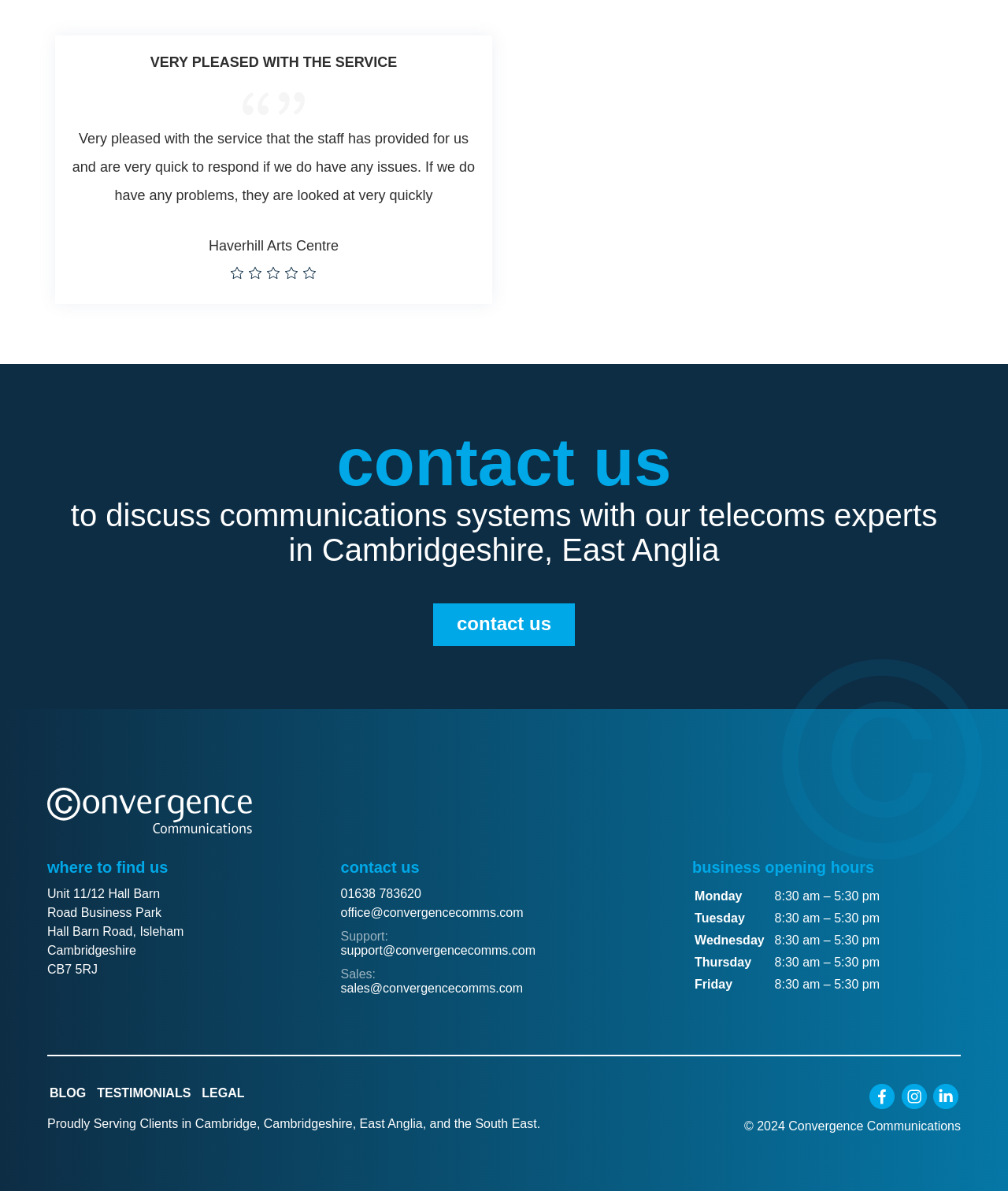What is the name of the company?
Answer the question with just one word or phrase using the image.

Convergence Communications